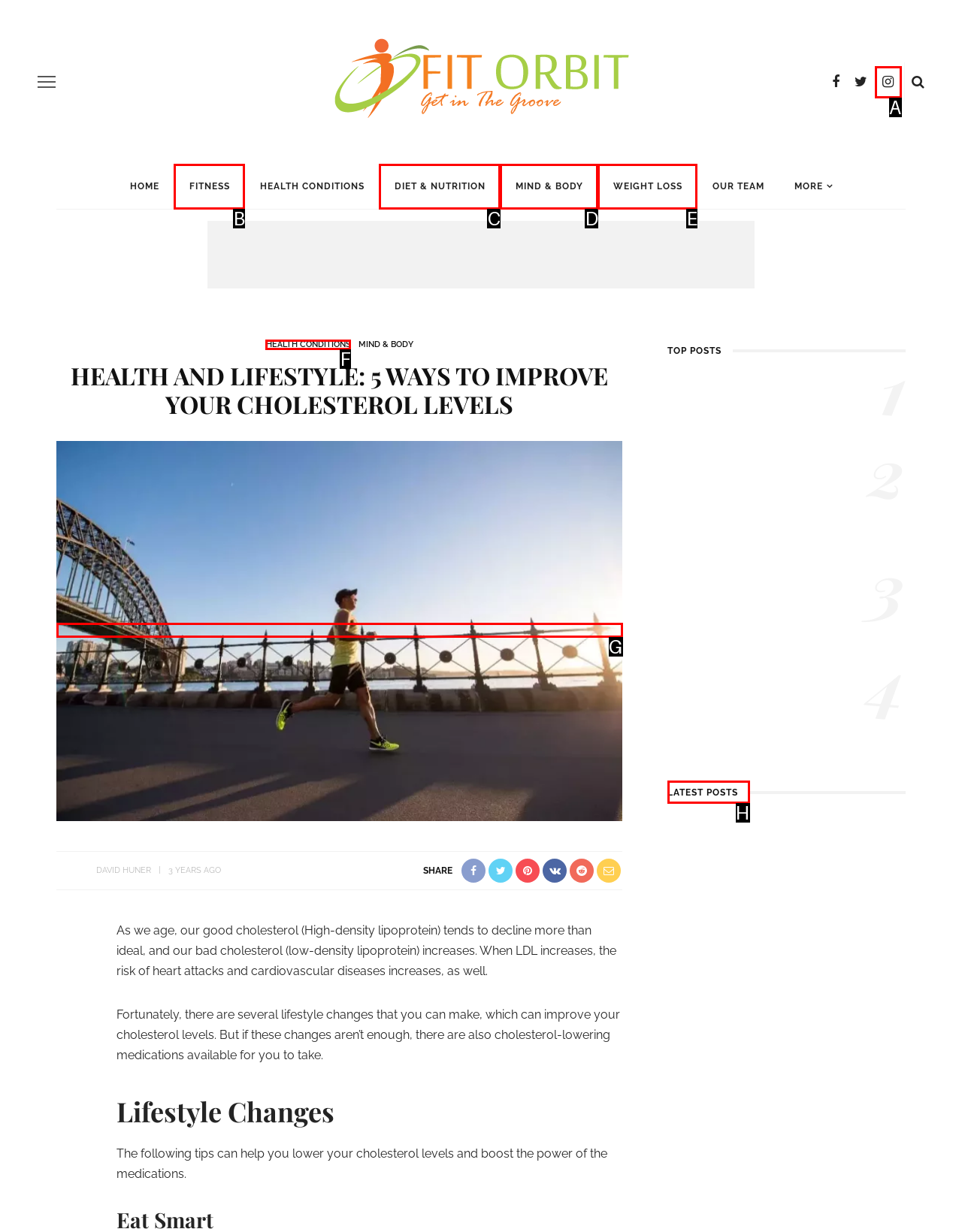Identify which HTML element to click to fulfill the following task: View the 'LATEST POSTS' section. Provide your response using the letter of the correct choice.

H